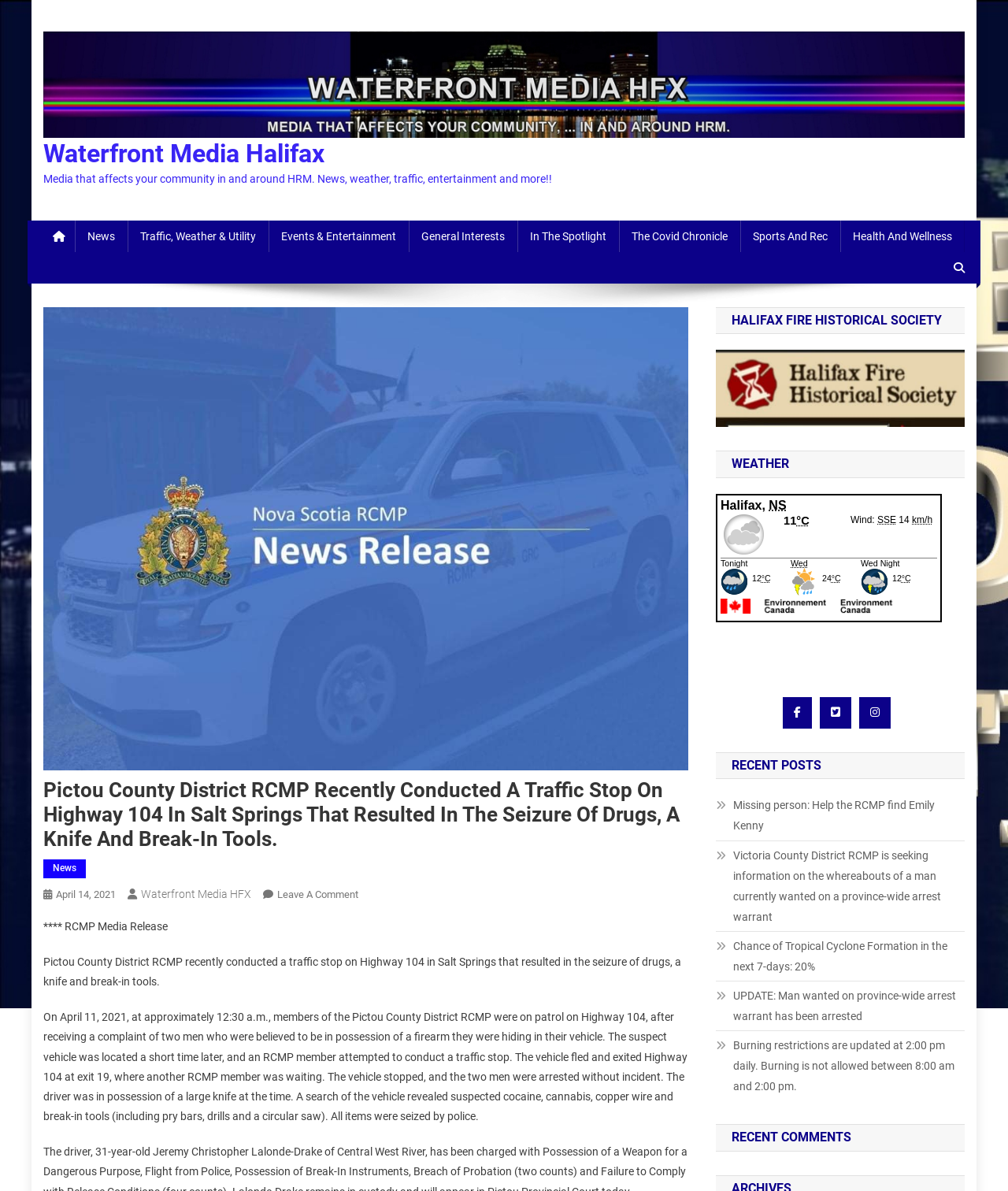Locate the bounding box coordinates of the clickable part needed for the task: "Check the weather forecast".

[0.71, 0.379, 0.957, 0.402]